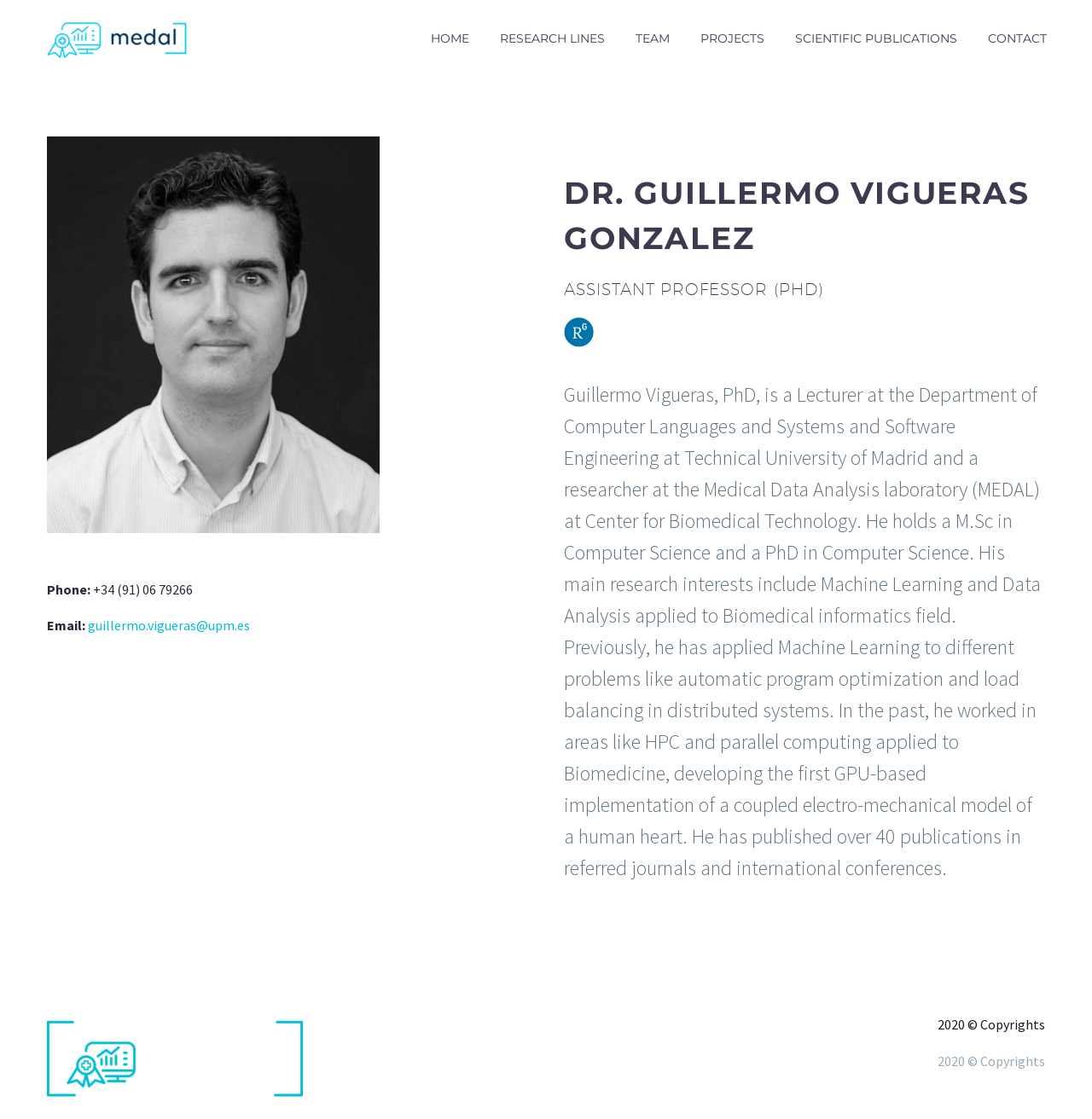Give a full account of the webpage's elements and their arrangement.

The webpage is about Dr. Guillermo Vigueras González, an assistant professor at the Technical University of Madrid and a researcher at the Medical Data Analysis laboratory (MEDAL) at the Center for Biomedical Technology. 

At the top left of the page, there are two identical images of the Laboratorio MEDAL – Centro de Tecnología Biomédica logo. 

Below the logos, there is a navigation menu with six links: HOME, RESEARCH LINES, TEAM, PROJECTS, SCIENTIFIC PUBLICATIONS, and CONTACT, which are aligned horizontally and span across the top of the page.

The main content of the page is an article that takes up most of the page. It starts with the researcher's name and title, followed by a brief biography that describes his research interests, education, and work experience. The biography is a long paragraph that occupies most of the article.

On the left side of the biography, there is a section with the researcher's contact information, including phone number and email address.

At the bottom of the page, there is a figure with an image, and next to it, a copyright notice that reads "2020 © Copyrights".